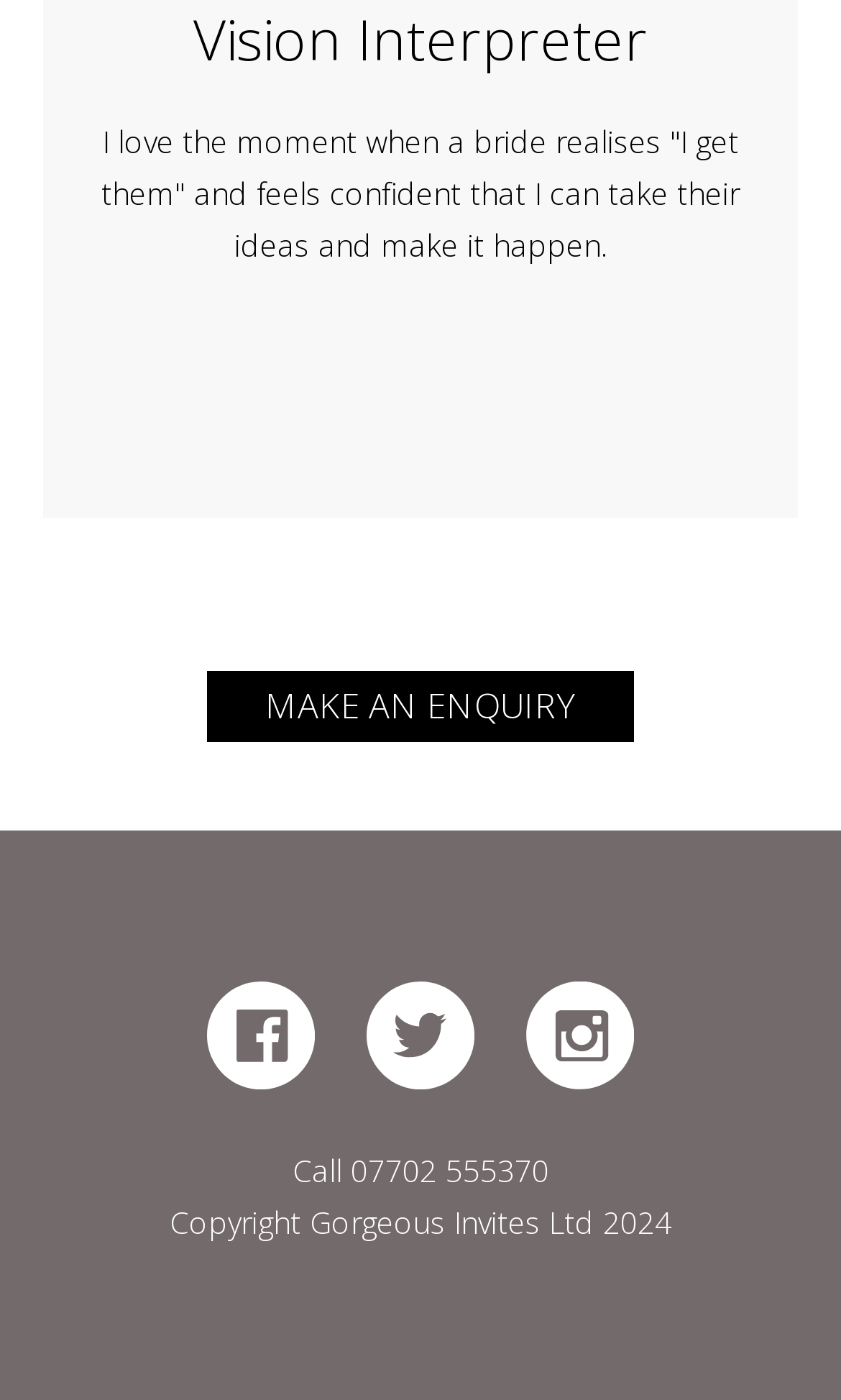Answer the question below using just one word or a short phrase: 
What is the company name mentioned?

Gorgeous Invites Ltd